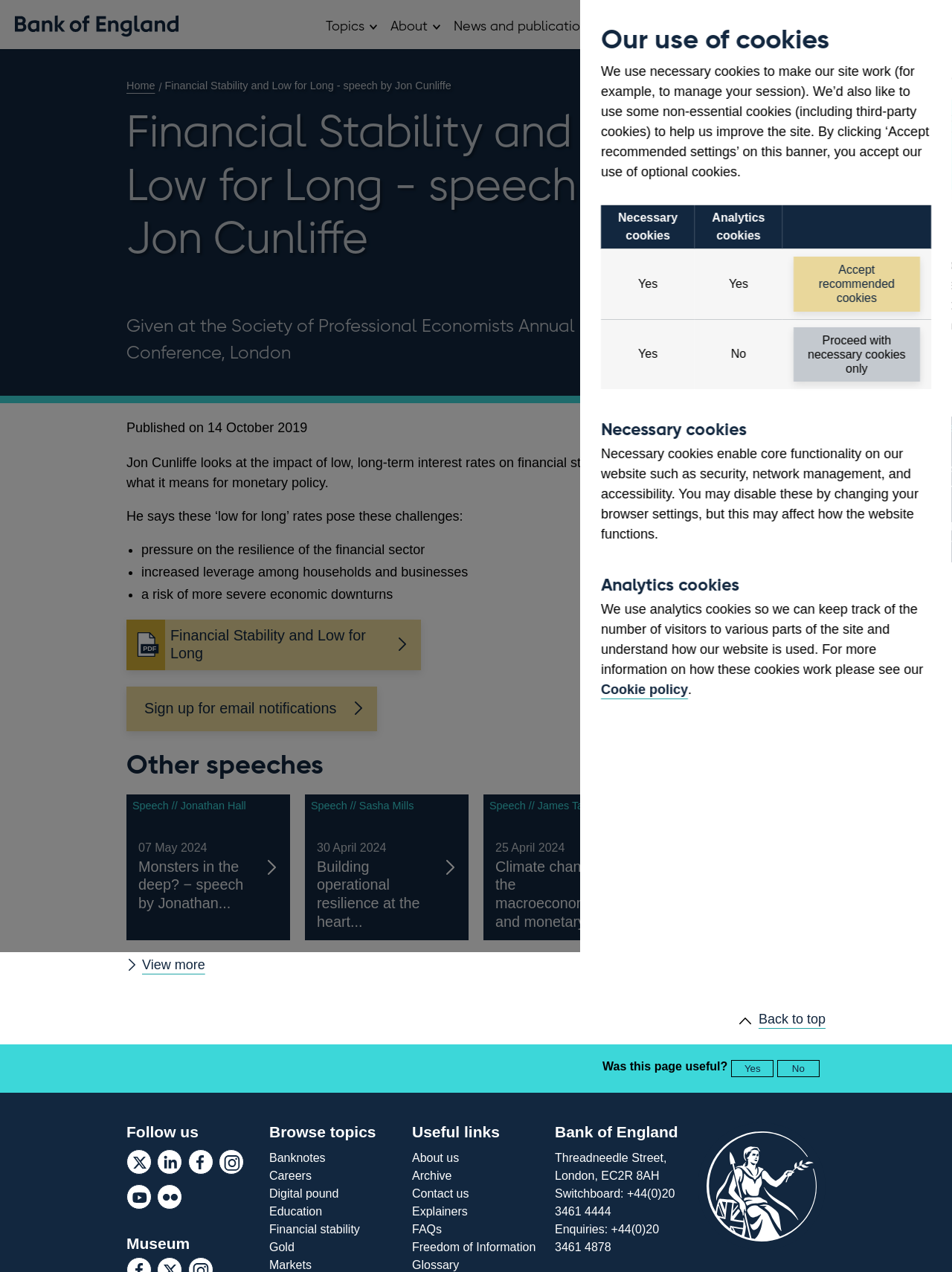Determine the bounding box coordinates (top-left x, top-left y, bottom-right x, bottom-right y) of the UI element described in the following text: Back to top

[0.777, 0.793, 0.867, 0.809]